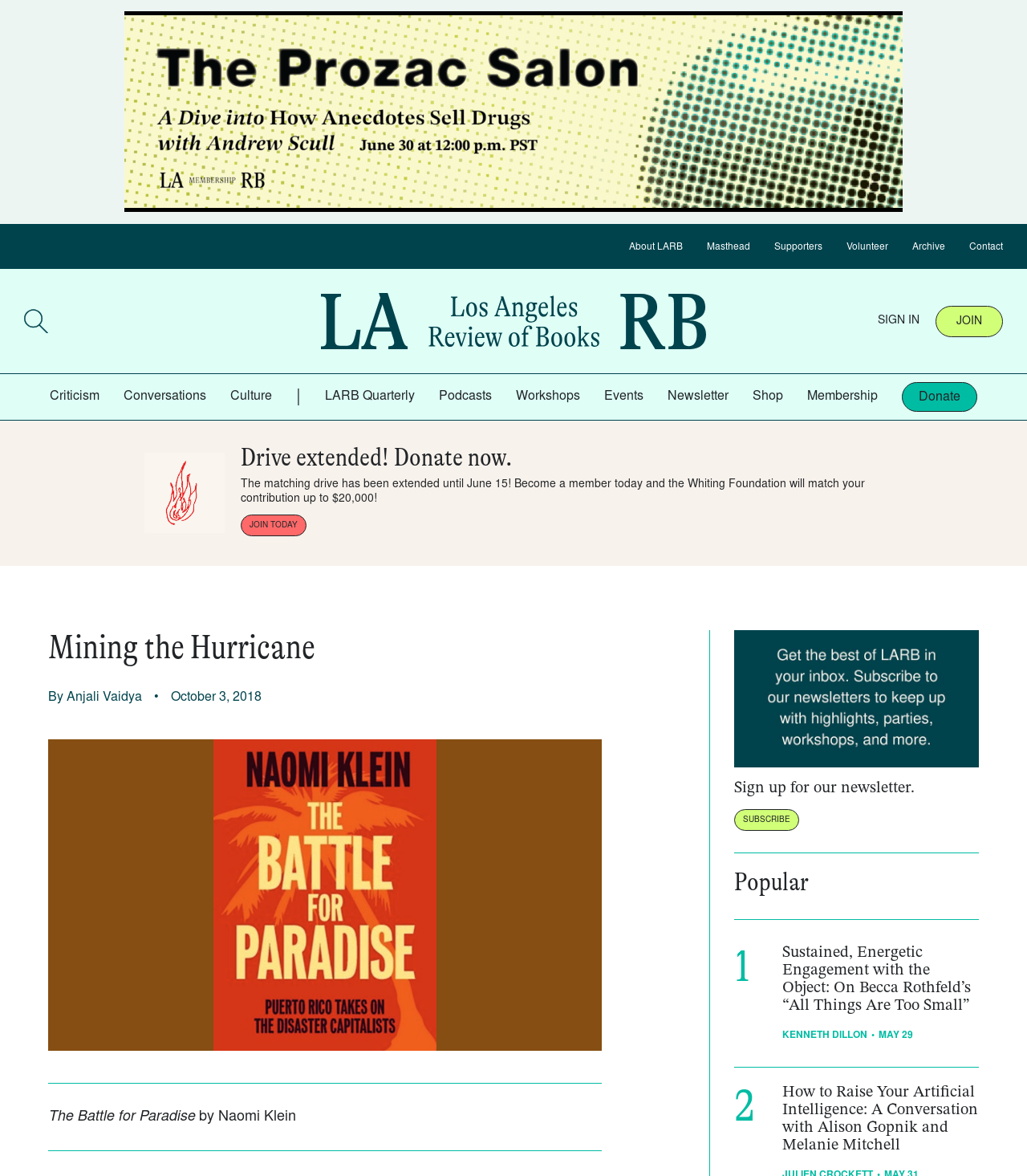What is the title of the article?
Use the information from the image to give a detailed answer to the question.

I determined the title of the article by looking at the heading element with the text 'Mining the Hurricane' which is located at the top of the article section.